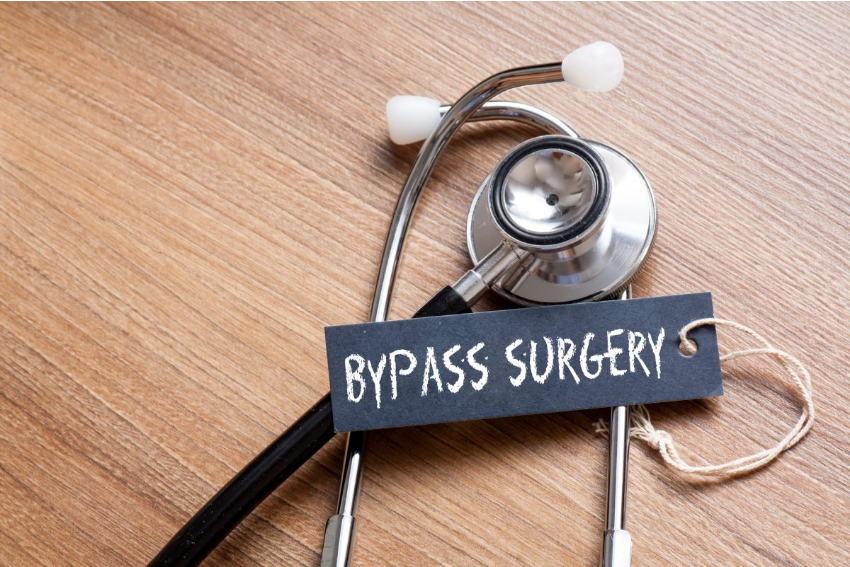Answer the question using only a single word or phrase: 
What is the purpose of bypass surgery?

Relieve symptoms of obstructed coronary arteries